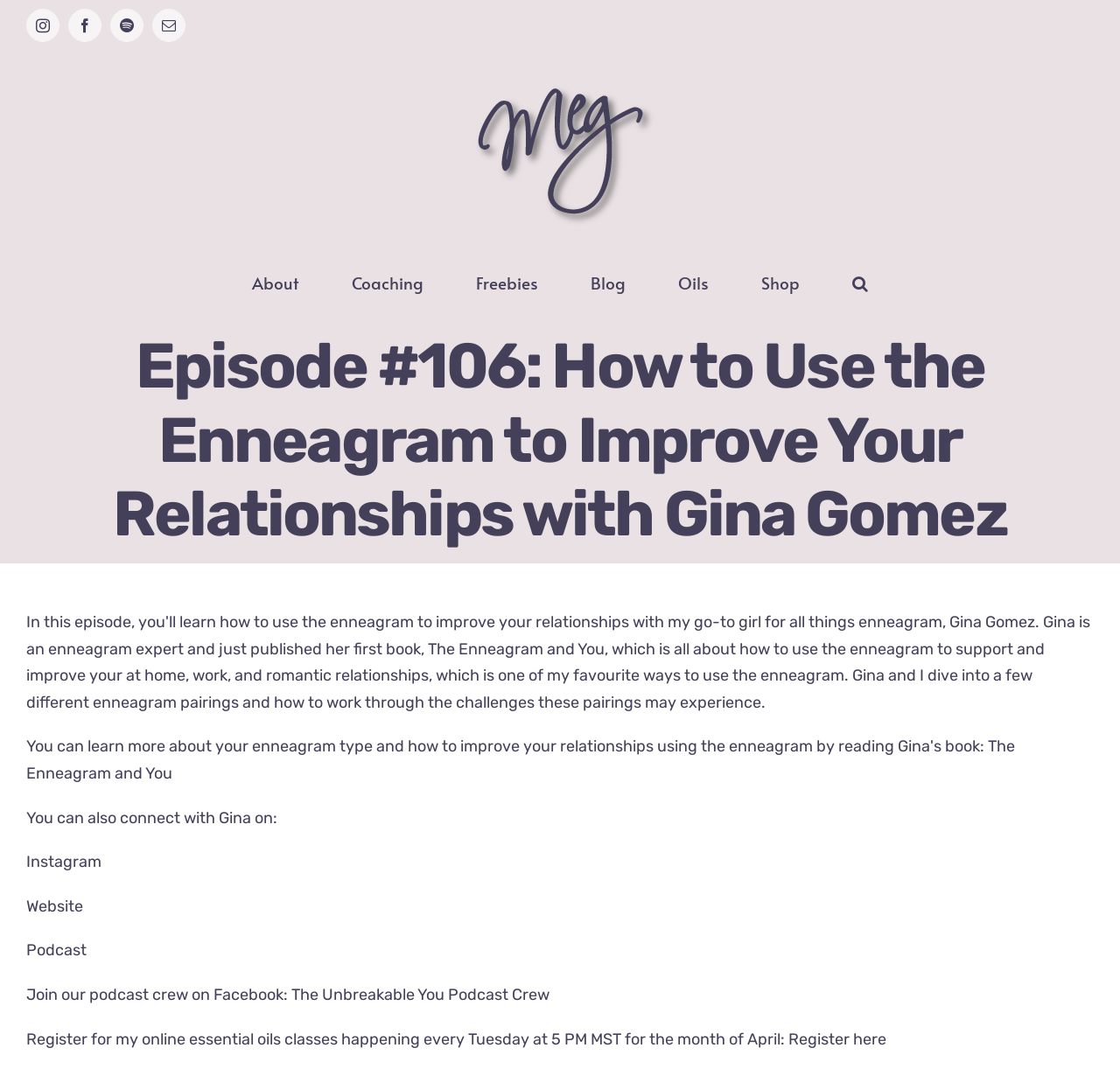Find the bounding box coordinates of the UI element according to this description: "CoinON USA".

None